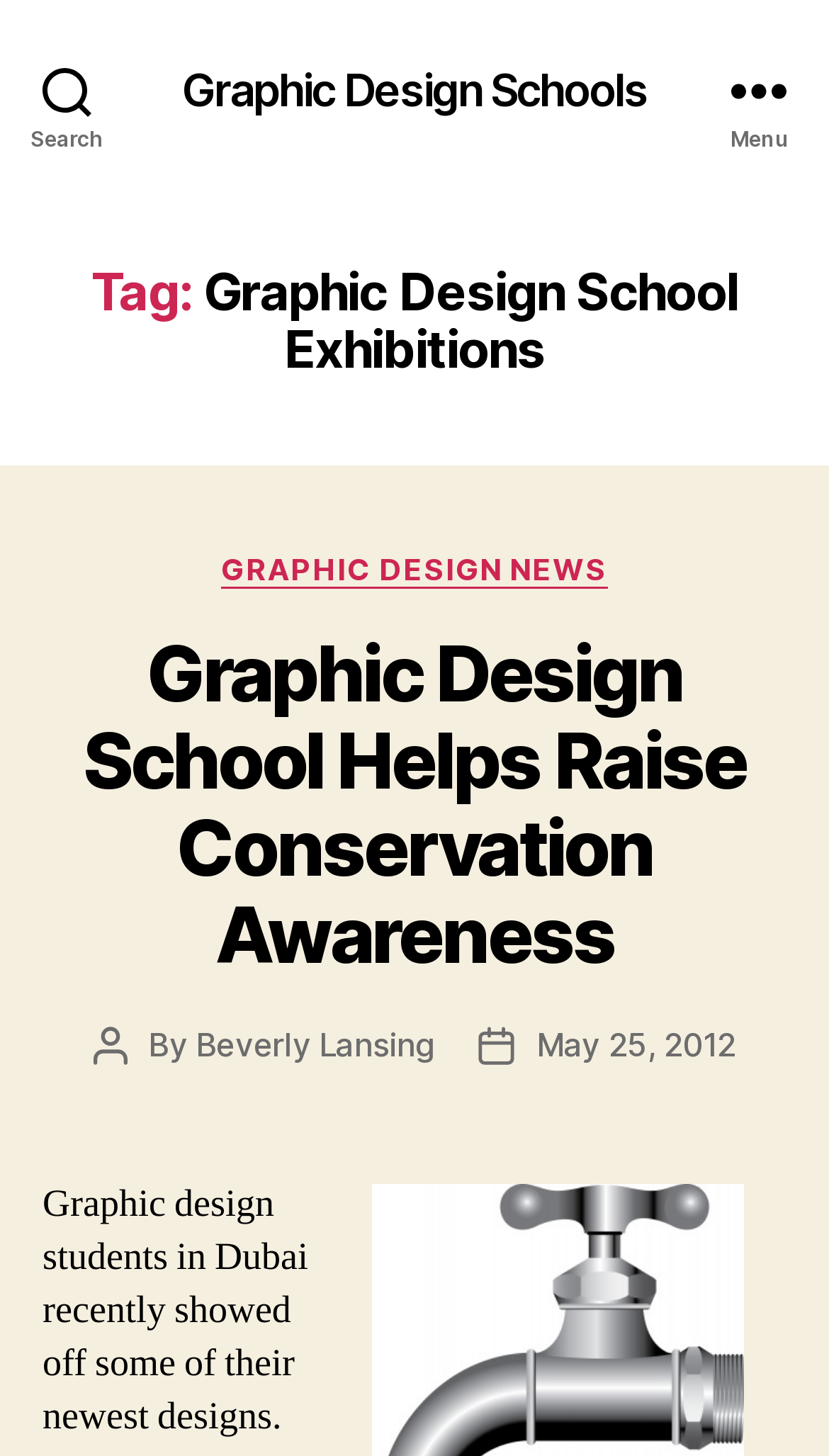Locate the bounding box coordinates of the UI element described by: "aria-label="Toggle mobile menu"". The bounding box coordinates should consist of four float numbers between 0 and 1, i.e., [left, top, right, bottom].

None